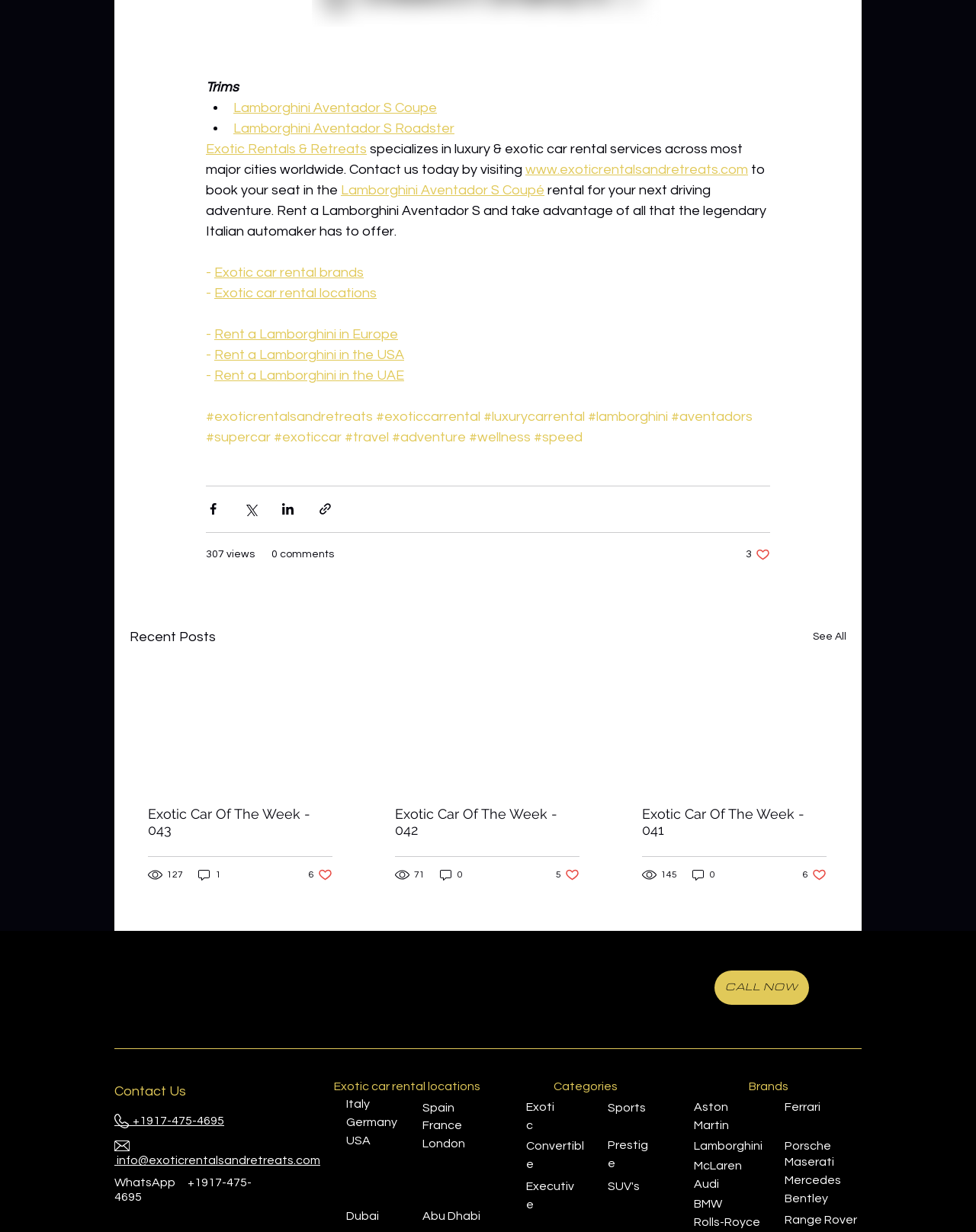Determine the bounding box coordinates of the clickable region to carry out the instruction: "See all recent posts".

[0.833, 0.508, 0.867, 0.526]